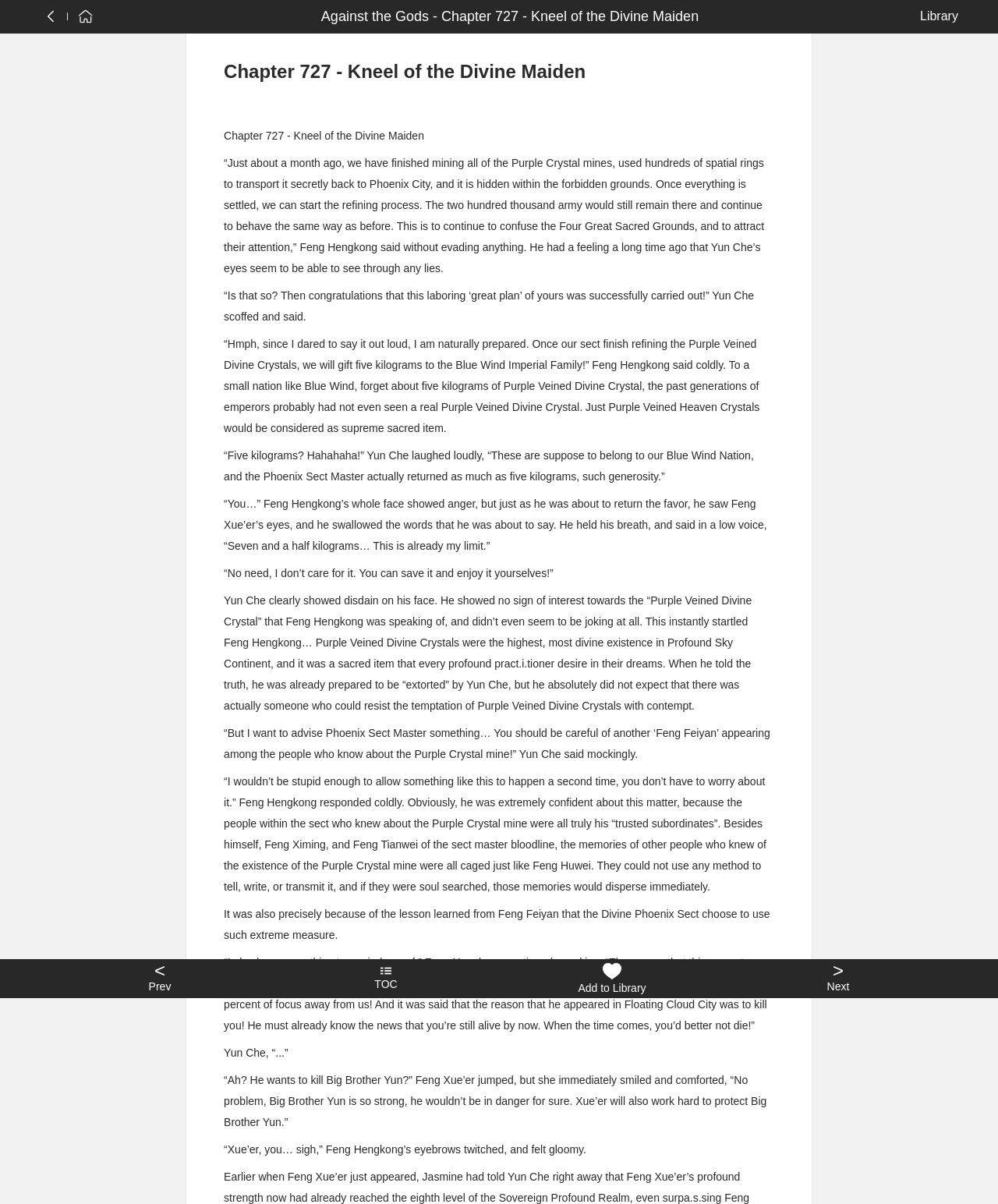What is the chapter title?
Please utilize the information in the image to give a detailed response to the question.

I determined the chapter title by looking at the StaticText element with the text 'Against the Gods - Chapter 727 - Kneel of the Divine Maiden' and the heading element with the text 'Chapter 727 - Kneel of the Divine Maiden'. Both of these elements suggest that the chapter title is 'Chapter 727 - Kneel of the Divine Maiden'.